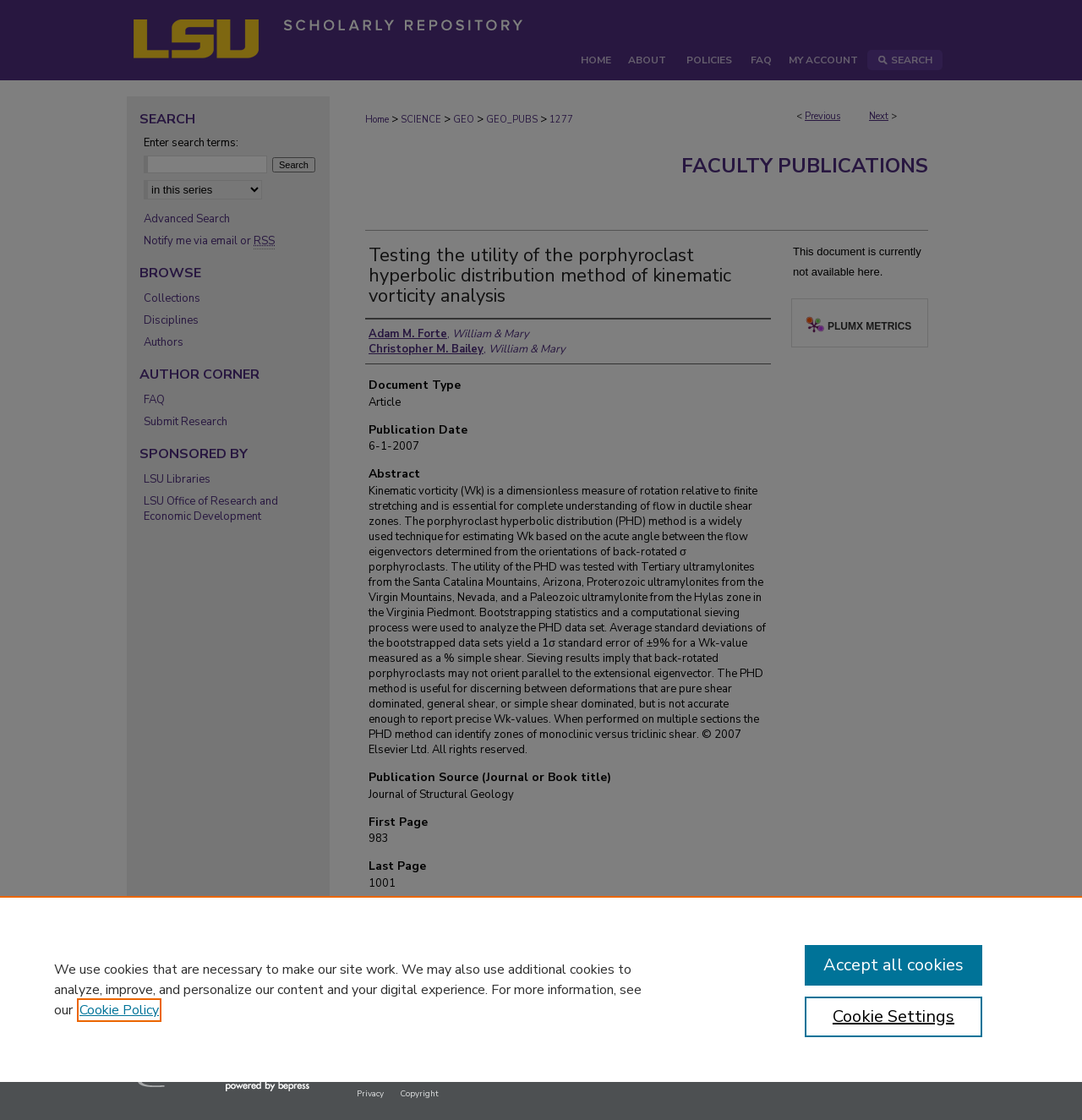Please determine the bounding box coordinates for the element that should be clicked to follow these instructions: "Learn about diversity in workwear".

None